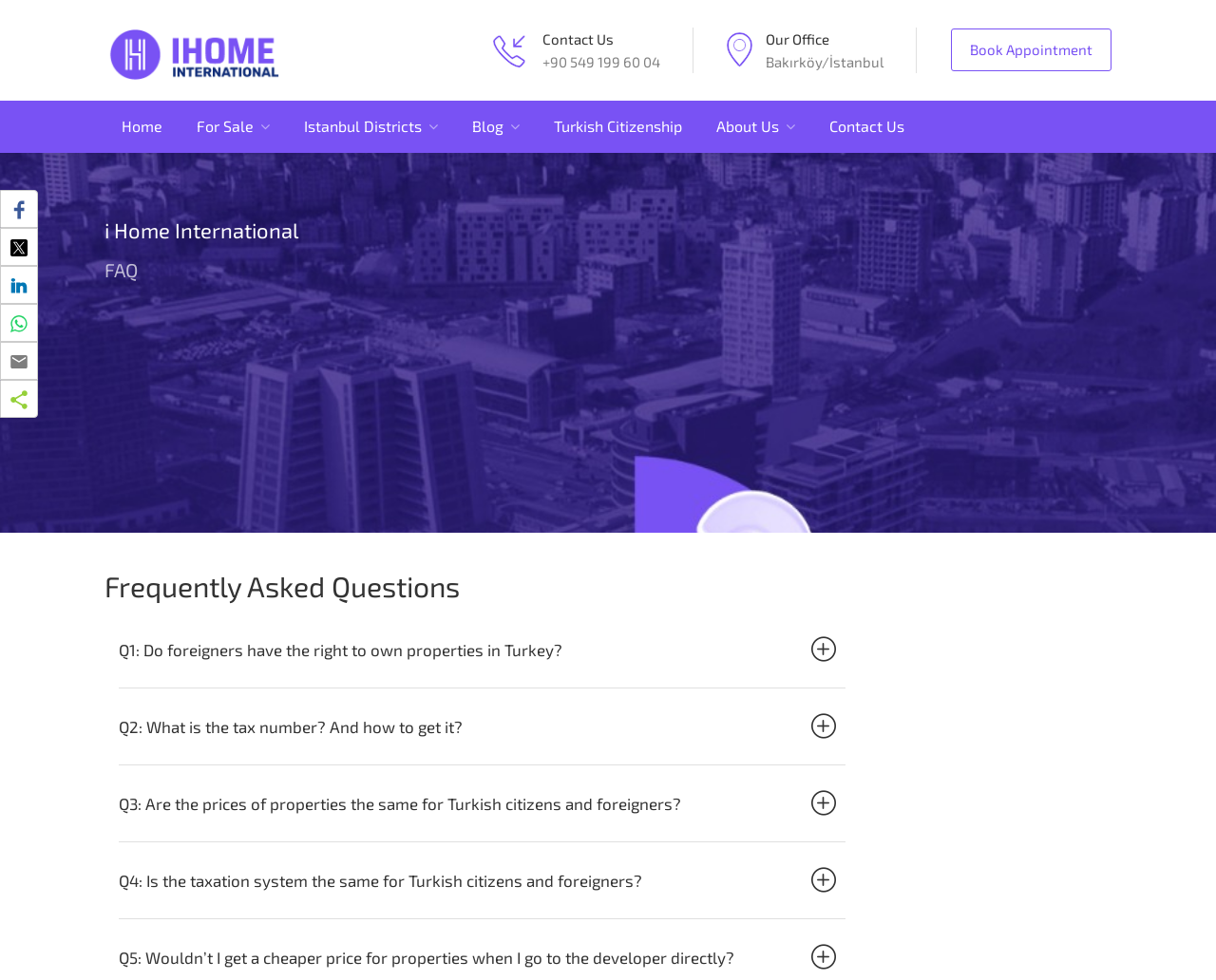Determine the bounding box coordinates for the area that needs to be clicked to fulfill this task: "Click the LOG IN button". The coordinates must be given as four float numbers between 0 and 1, i.e., [left, top, right, bottom].

None